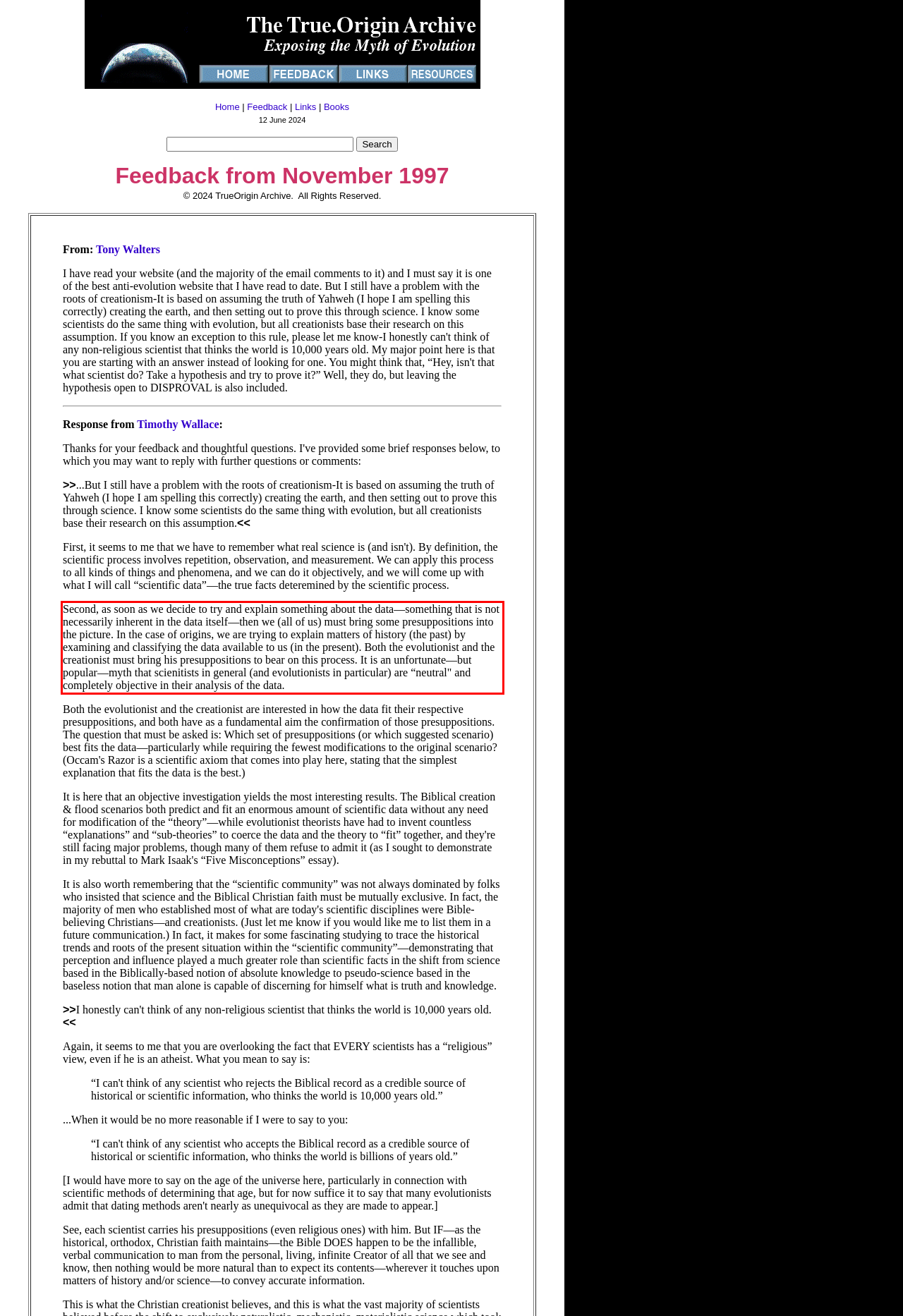From the given screenshot of a webpage, identify the red bounding box and extract the text content within it.

Second, as soon as we decide to try and explain something about the data—something that is not necessarily inherent in the data itself—then we (all of us) must bring some presuppositions into the picture. In the case of origins, we are trying to explain matters of history (the past) by examining and classifying the data available to us (in the present). Both the evolutionist and the creationist must bring his presuppositions to bear on this process. It is an unfortunate—but popular—myth that scienitists in general (and evolutionists in particular) are “neutral" and completely objective in their analysis of the data.